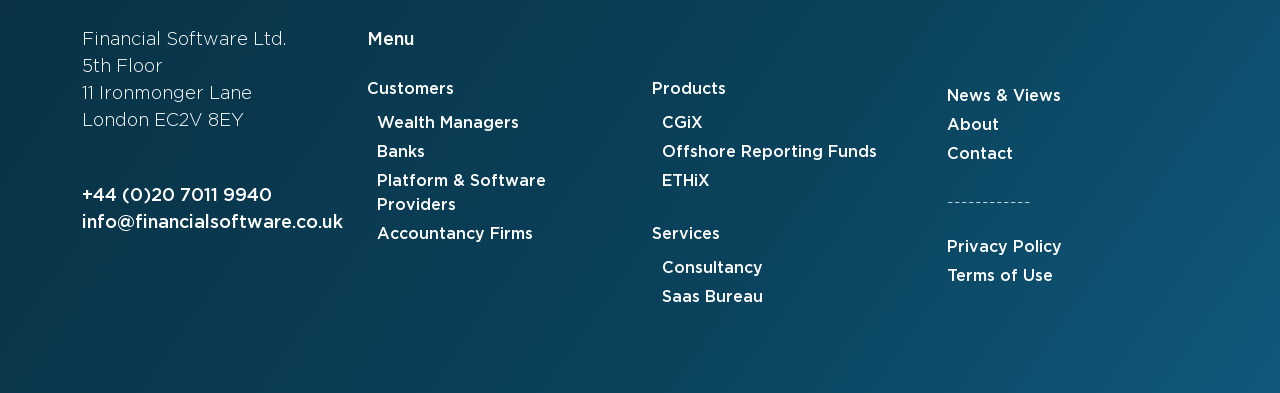Please find the bounding box coordinates of the element's region to be clicked to carry out this instruction: "Learn about ETHiX".

[0.517, 0.429, 0.555, 0.502]